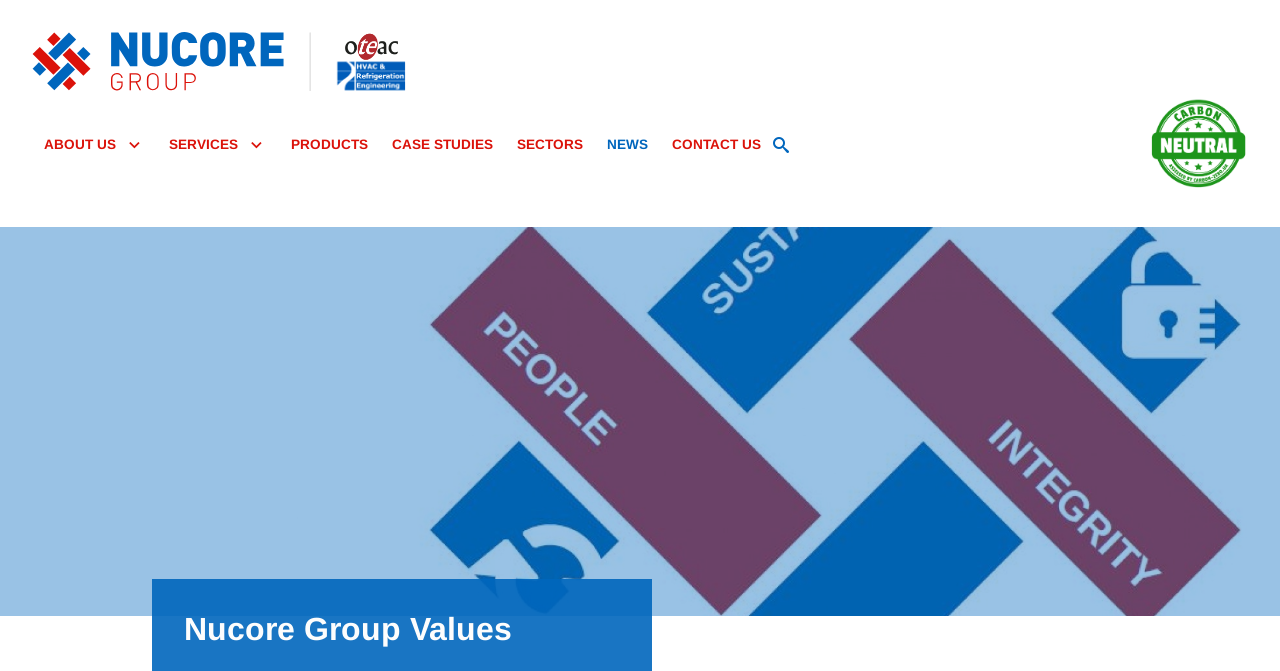How many navigation links are there?
Could you answer the question with a detailed and thorough explanation?

I counted the number of links in the navigation menu, which are 'ABOUT US', 'SERVICES', 'PRODUCTS', 'CASE STUDIES', 'SECTORS', 'NEWS', and 'CONTACT US'.